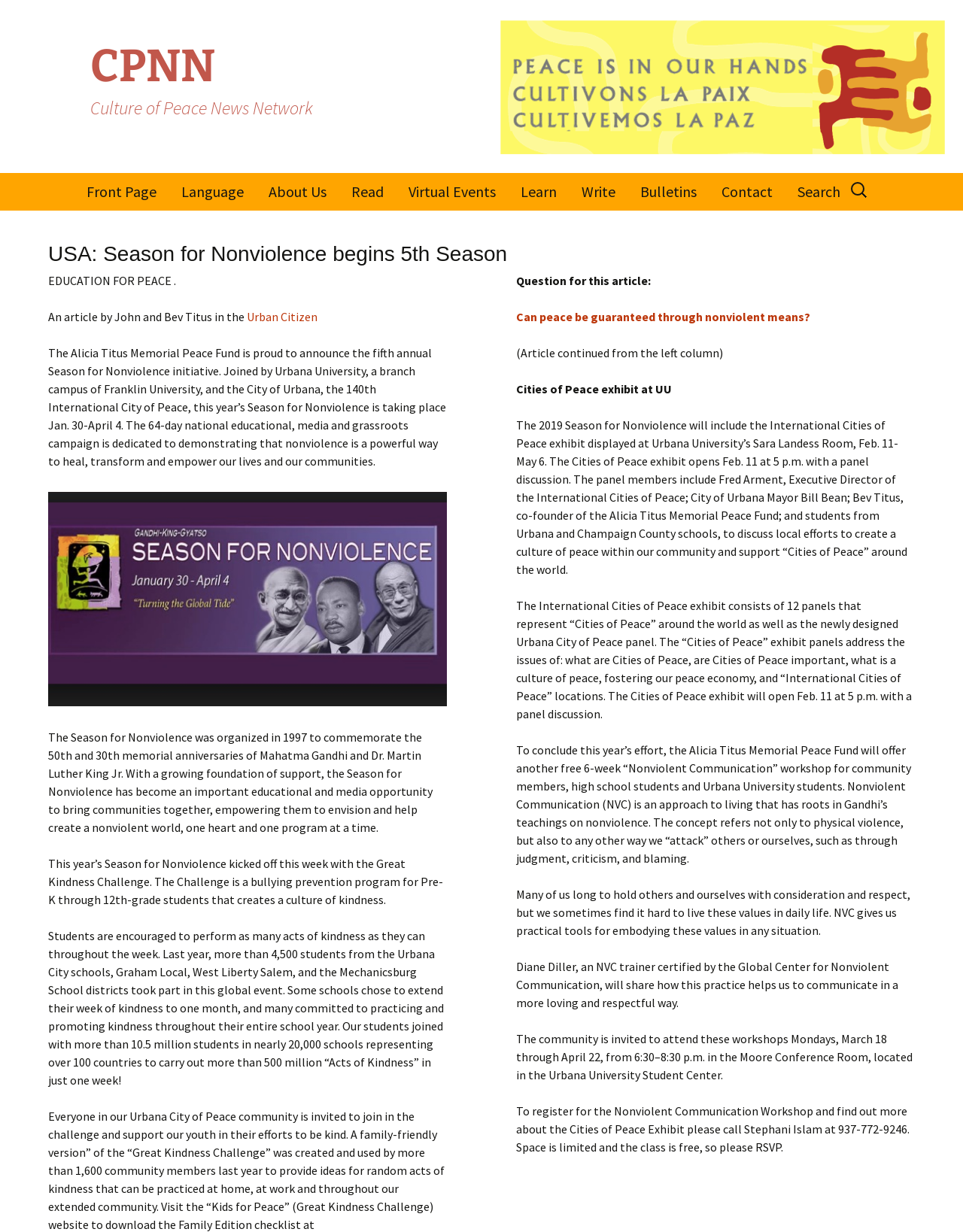Use one word or a short phrase to answer the question provided: 
What is the name of the memorial peace fund?

Alicia Titus Memorial Peace Fund